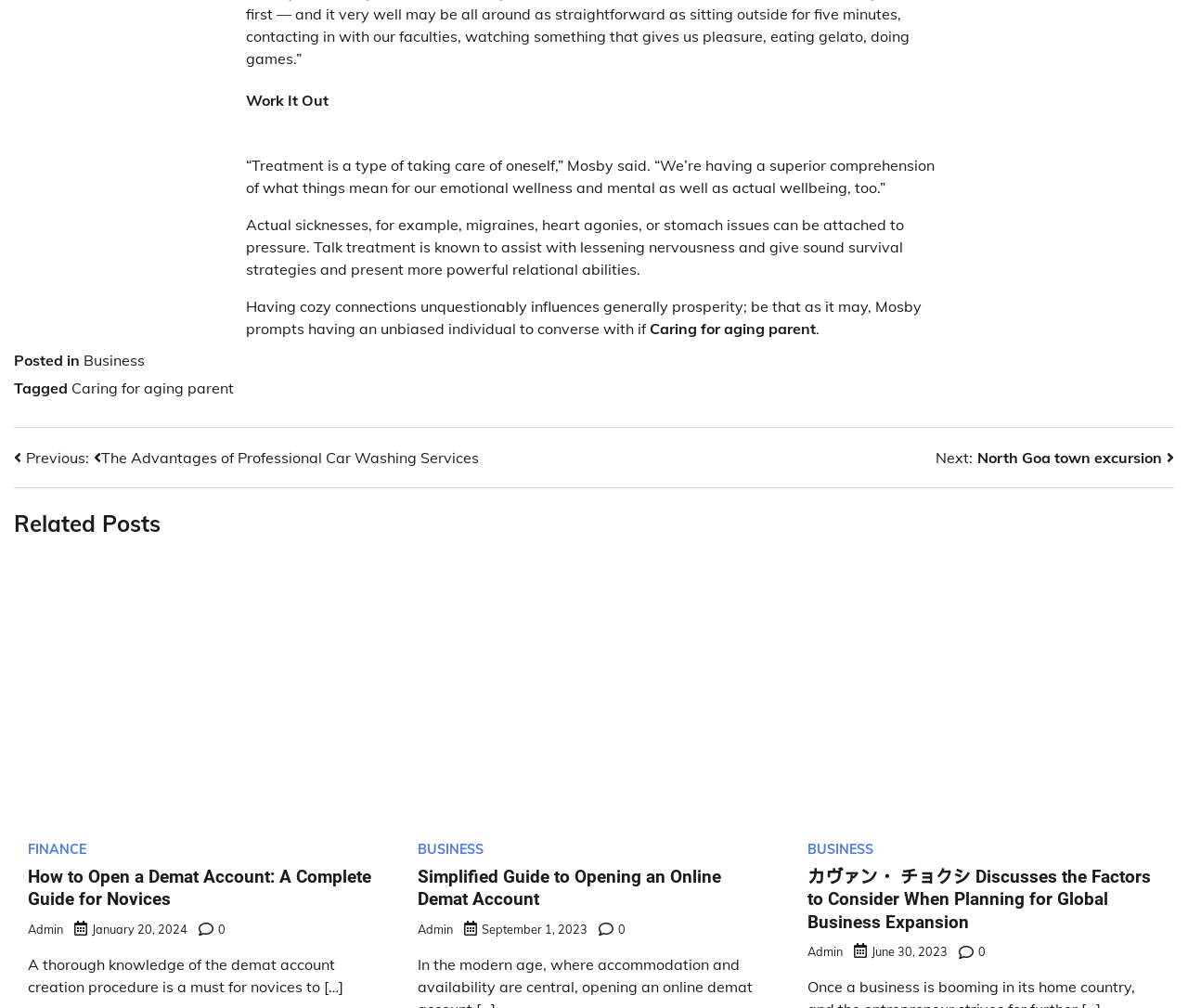Please locate the bounding box coordinates of the element that should be clicked to achieve the given instruction: "Click on 'Caring for aging parent'".

[0.06, 0.375, 0.197, 0.394]